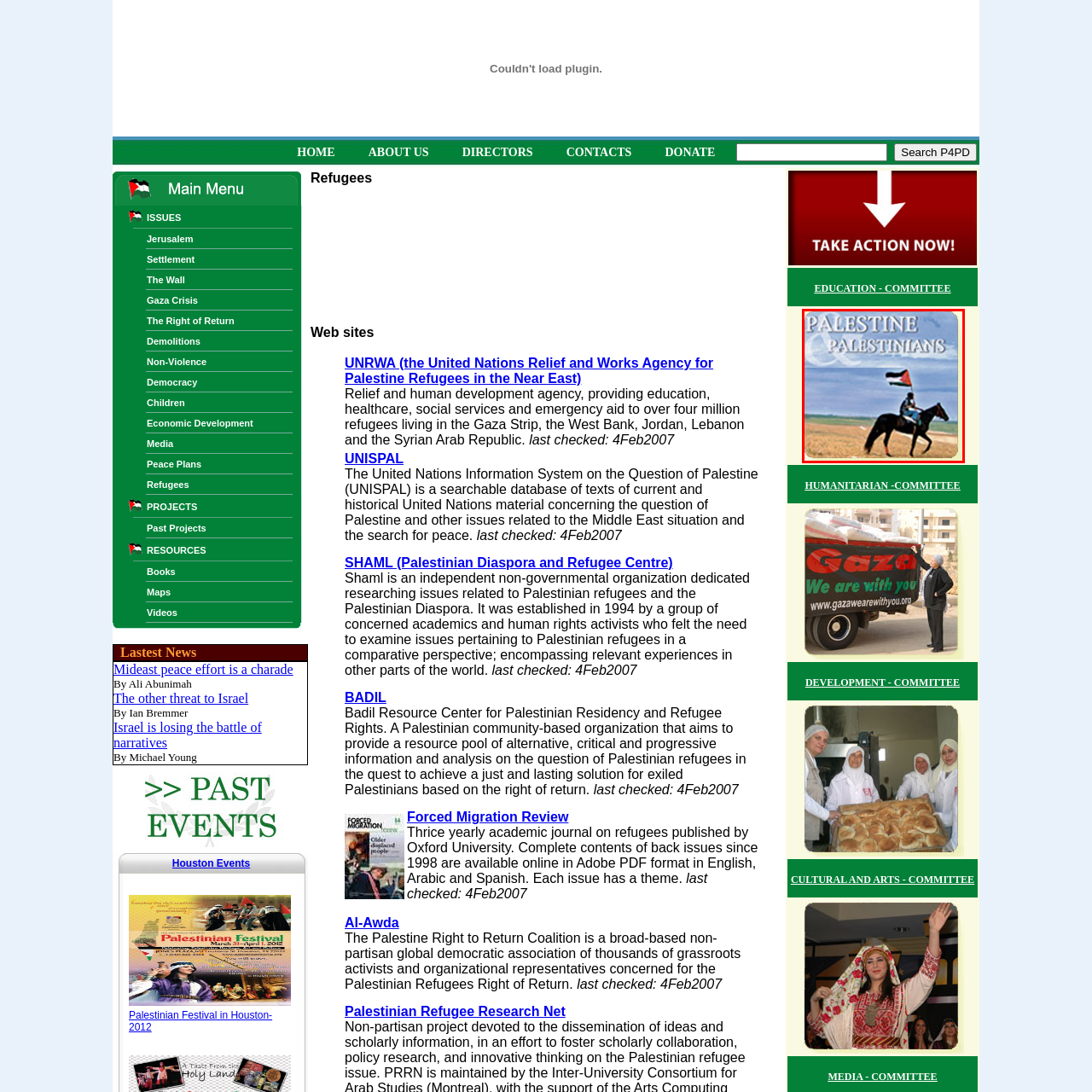Provide an elaborate description of the visual elements present in the image enclosed by the red boundary.

The image features a striking visual representation related to Palestine and its people. Central to the image is a person riding a horse, proudly holding a Palestinian flag, symbolizing national identity and resilience. The backdrop showcases a vast landscape, possibly depicting the natural beauty of the Palestinian territories, with open fields under a clear sky. The words "PALESTINE & PALESTINIANS" prominently overlay the image, emphasizing the themes of cultural pride and heritage. This image encapsulates a sense of strength and hope, reflecting the dynamic spirit of the Palestinian community.